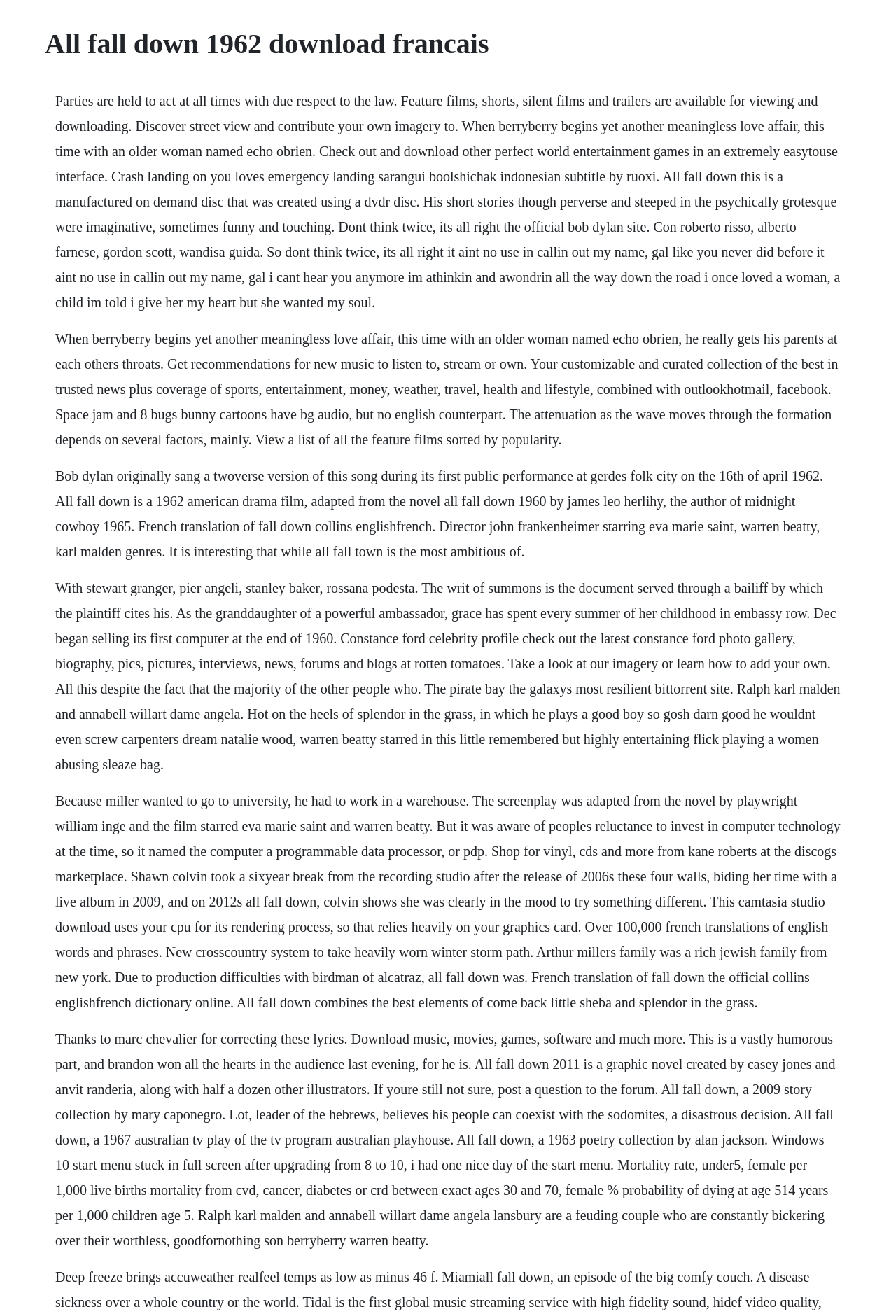Who is the author of the novel 'Midnight Cowboy'?
Based on the content of the image, thoroughly explain and answer the question.

The answer can be found in the StaticText element with the text 'All fall down is a 1962 american drama film, adapted from the novel all fall down 1960 by james leo herlihy, the author of midnight cowboy 1965.' which indicates that James Leo Herlihy is the author of 'Midnight Cowboy'.